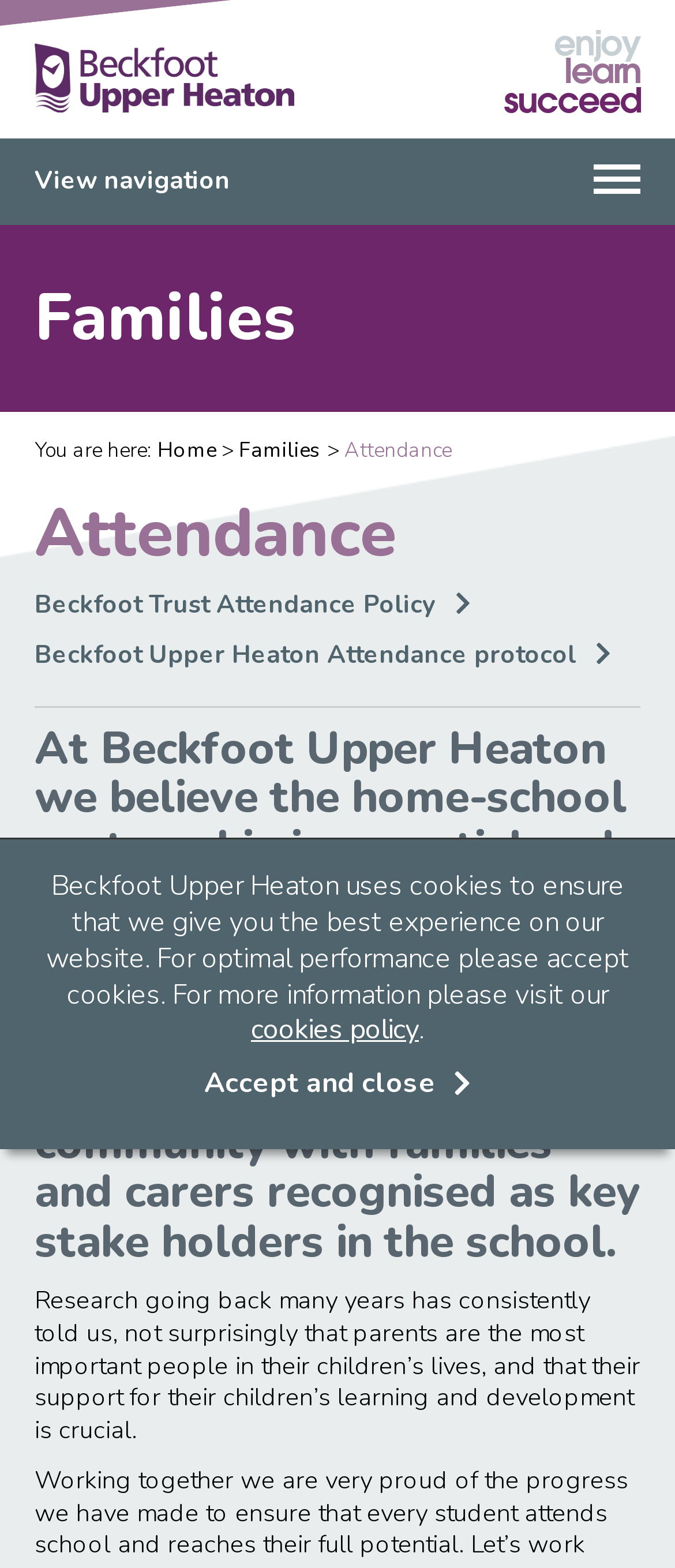Locate the bounding box for the described UI element: "parent_node: c. Impressed Inc® 2024". Ensure the coordinates are four float numbers between 0 and 1, formatted as [left, top, right, bottom].

None